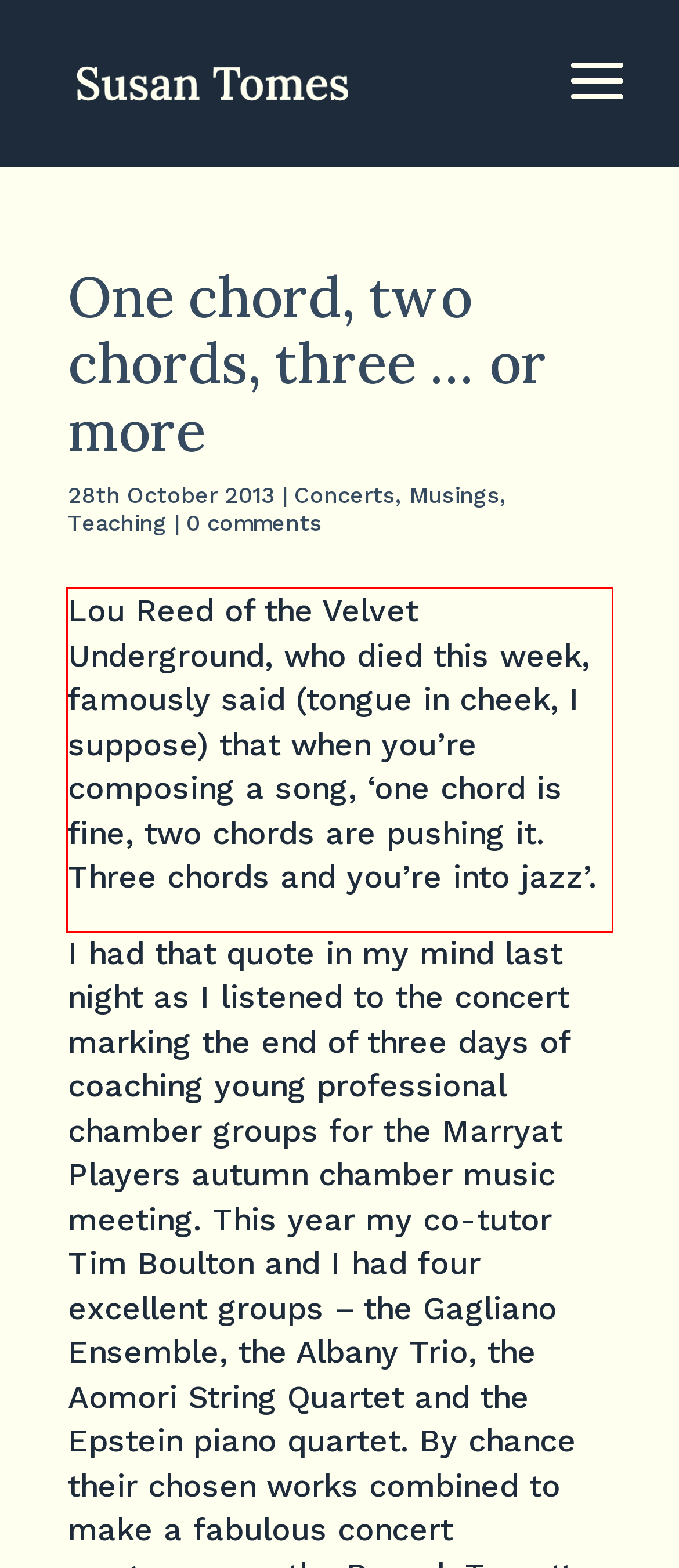You have a screenshot of a webpage with a red bounding box. Identify and extract the text content located inside the red bounding box.

Lou Reed of the Velvet Underground, who died this week, famously said (tongue in cheek, I suppose) that when you’re composing a song, ‘one chord is fine, two chords are pushing it. Three chords and you’re into jazz’.